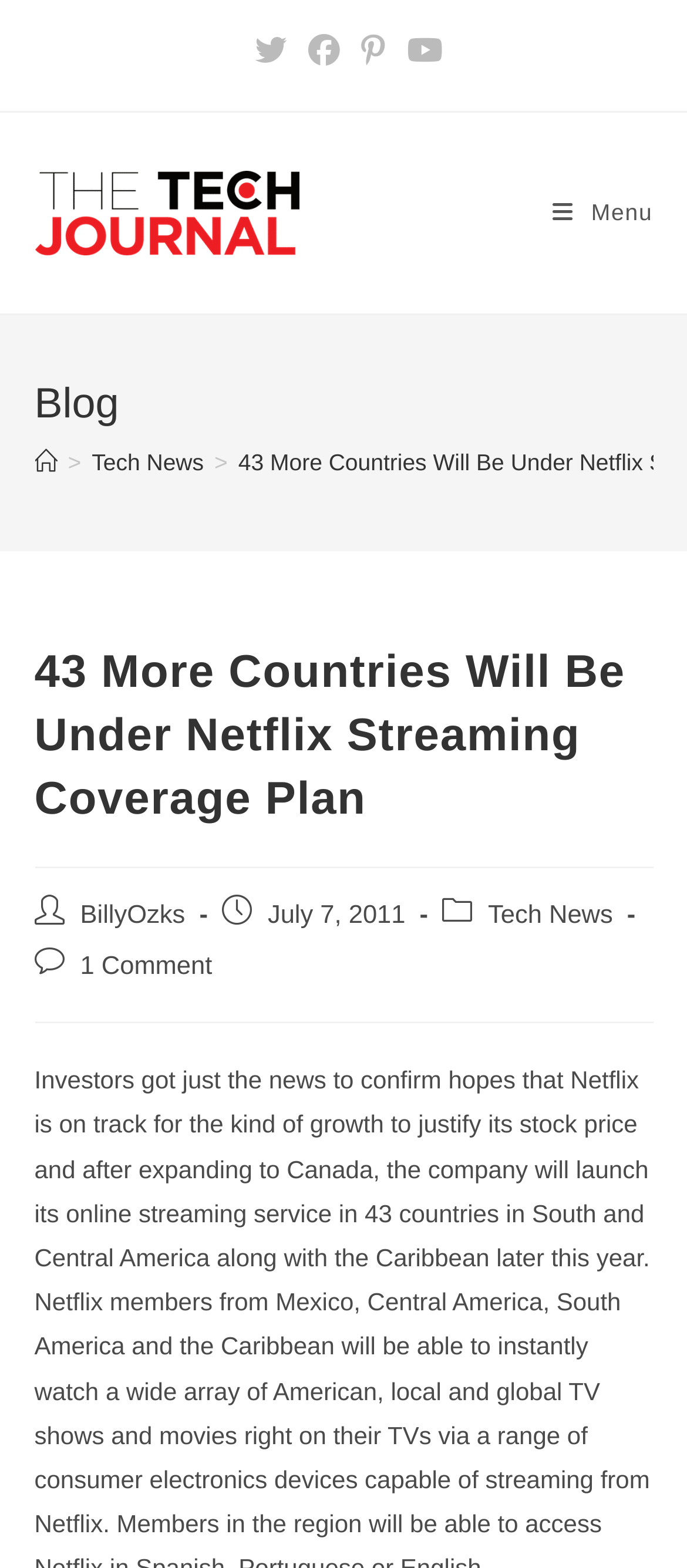From the webpage screenshot, identify the region described by 1 Comment. Provide the bounding box coordinates as (top-left x, top-left y, bottom-right x, bottom-right y), with each value being a floating point number between 0 and 1.

[0.117, 0.607, 0.309, 0.625]